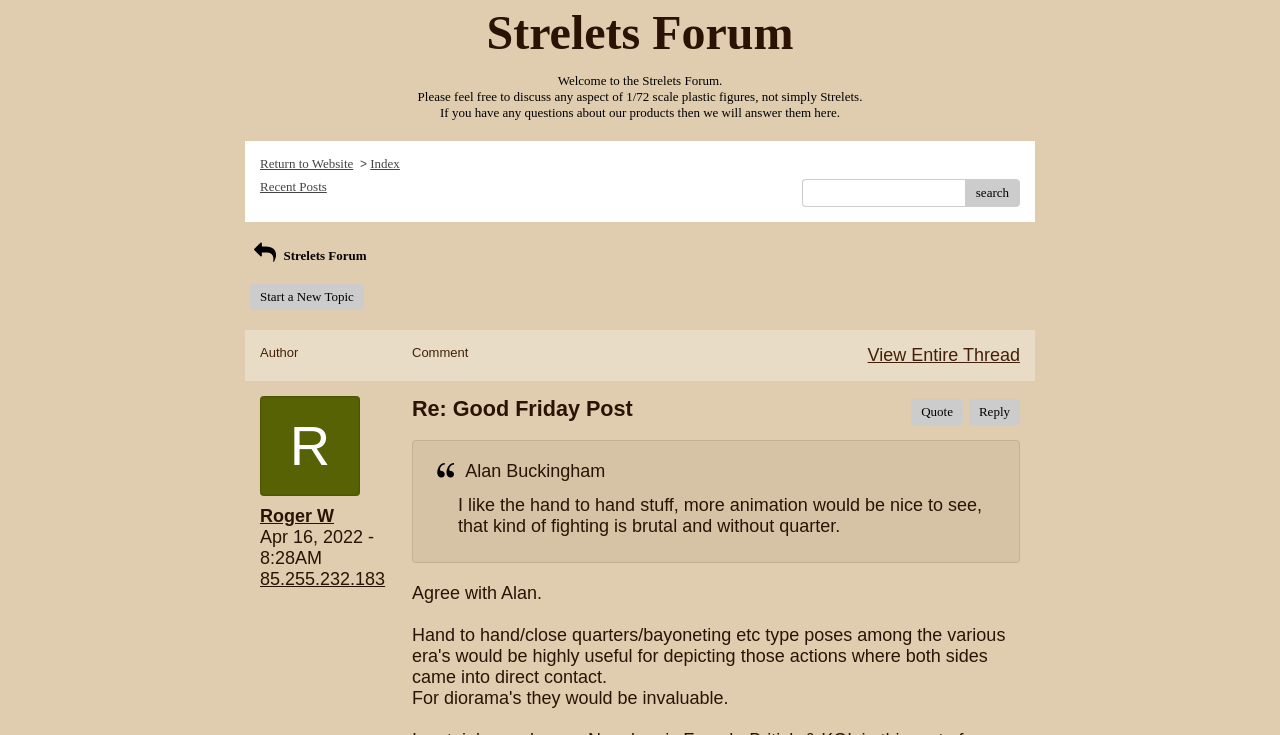Describe the entire webpage, focusing on both content and design.

The webpage is a forum discussion page titled "Strelets Forum". At the top, there is a heading with the same title, followed by a brief welcome message and a description of the forum's purpose. Below this, there are three links: "Return to Website", "Index", and "Recent Posts", aligned horizontally.

On the right side of the page, there is a search bar with a textbox and a "search" button. Below this, there is a link to start a new topic. The main content of the page is a discussion thread, with each post consisting of the author's name, comment, and timestamp. There are also buttons to quote or reply to each post.

The discussion thread has several posts, with the most recent one at the top. Each post includes the author's name, comment, and timestamp. Some posts also have links to view the entire thread or to reply to the post. There are a total of 5 posts on this page, with the most recent one being a reply to a previous post.

At the top-right corner of the page, there is a link to the website's main page. Overall, the page has a simple layout with a focus on the discussion thread.